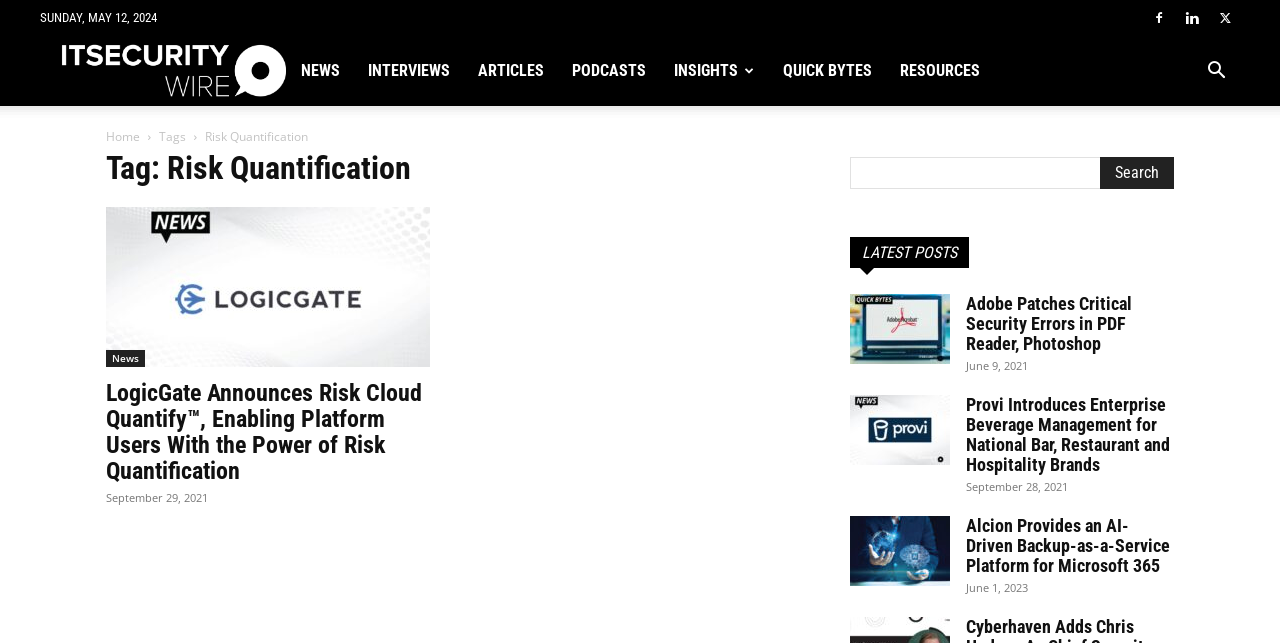Determine the bounding box coordinates of the clickable element to complete this instruction: "Go to the Just Imagine Book Reviews page". Provide the coordinates in the format of four float numbers between 0 and 1, [left, top, right, bottom].

None